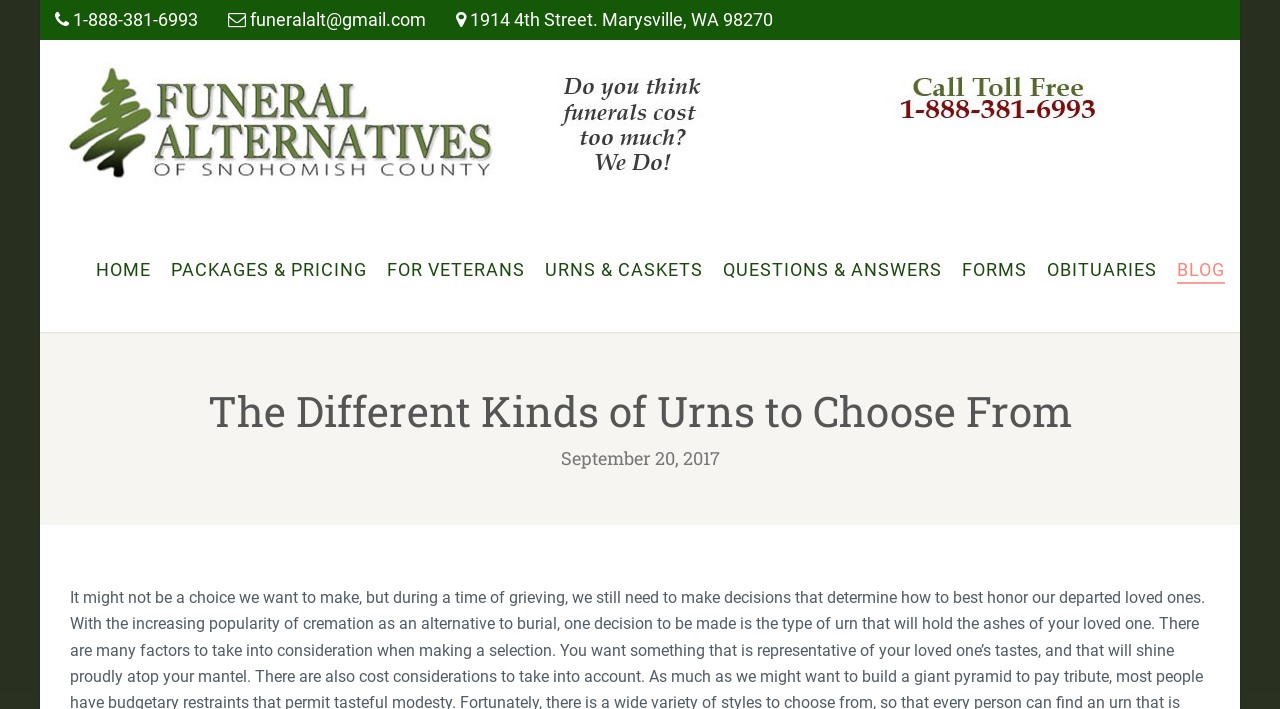Specify the bounding box coordinates of the area to click in order to follow the given instruction: "click Funeral Alternatives."

[0.043, 0.087, 0.902, 0.262]